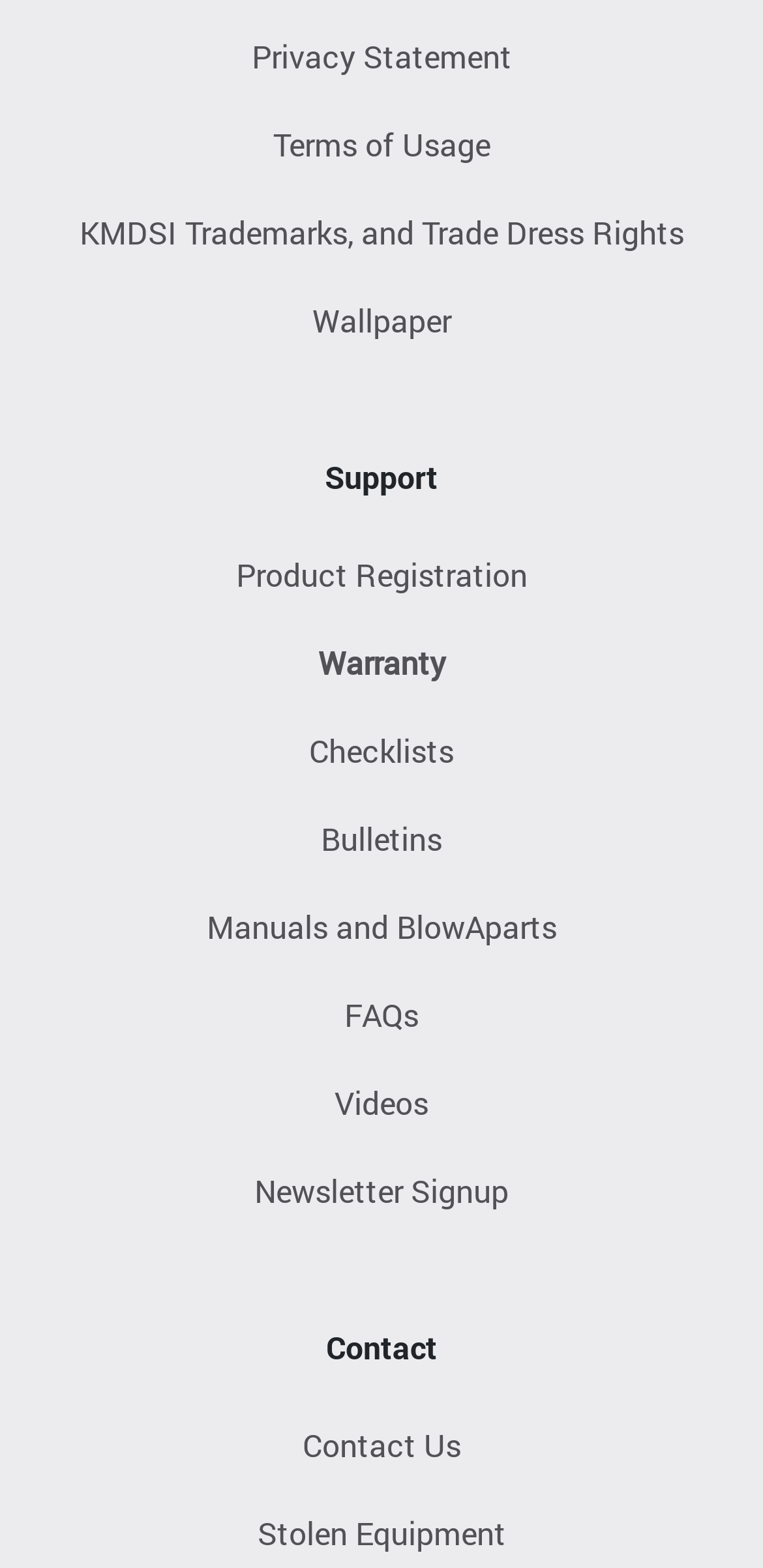Please determine the bounding box coordinates of the section I need to click to accomplish this instruction: "Register a product".

[0.064, 0.348, 0.936, 0.386]